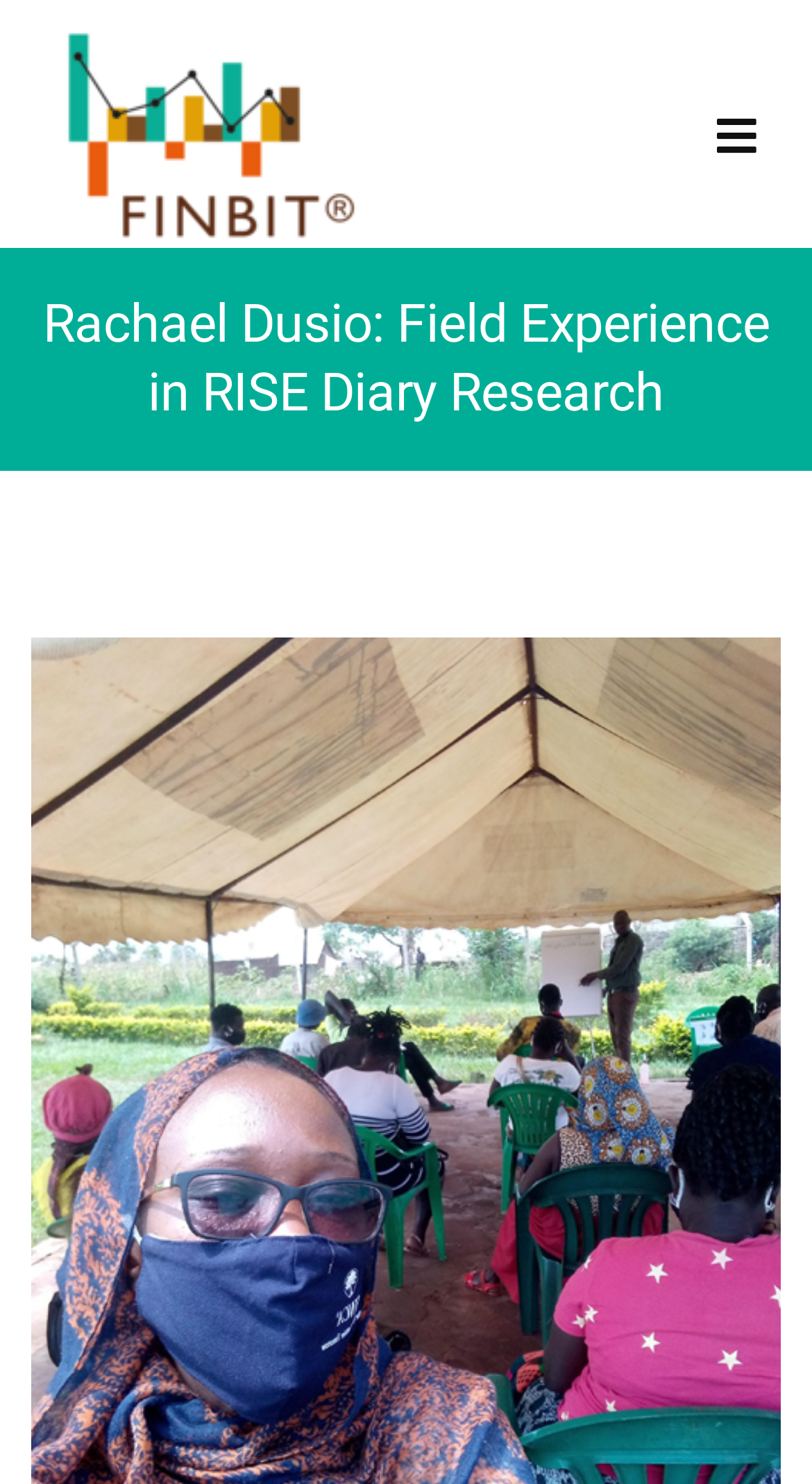Please determine the bounding box of the UI element that matches this description: Finbit. The coordinates should be given as (top-left x, top-left y, bottom-right x, bottom-right y), with all values between 0 and 1.

[0.038, 0.168, 0.162, 0.2]